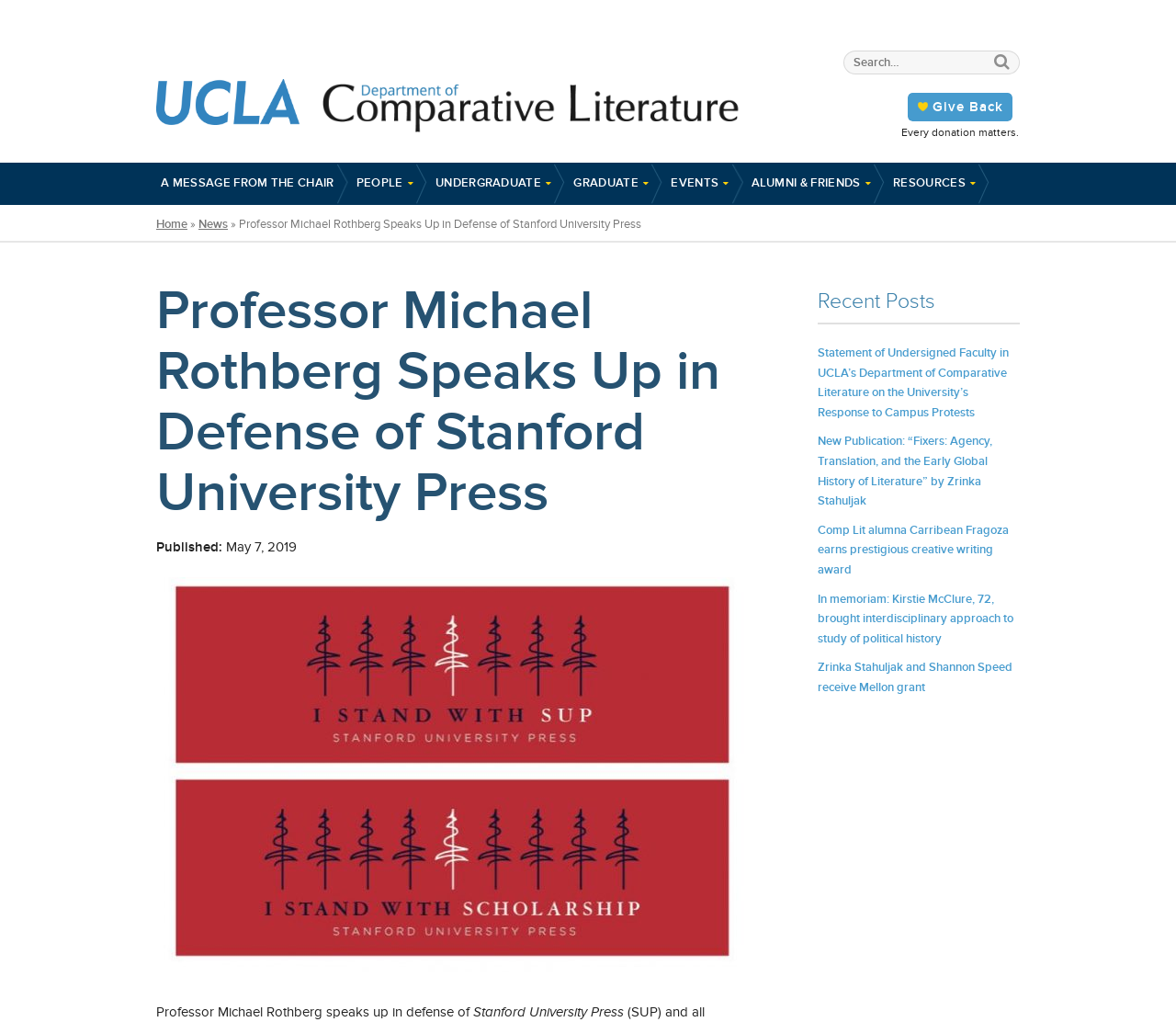Can you show the bounding box coordinates of the region to click on to complete the task described in the instruction: "Read the message from the chair"?

[0.137, 0.159, 0.284, 0.2]